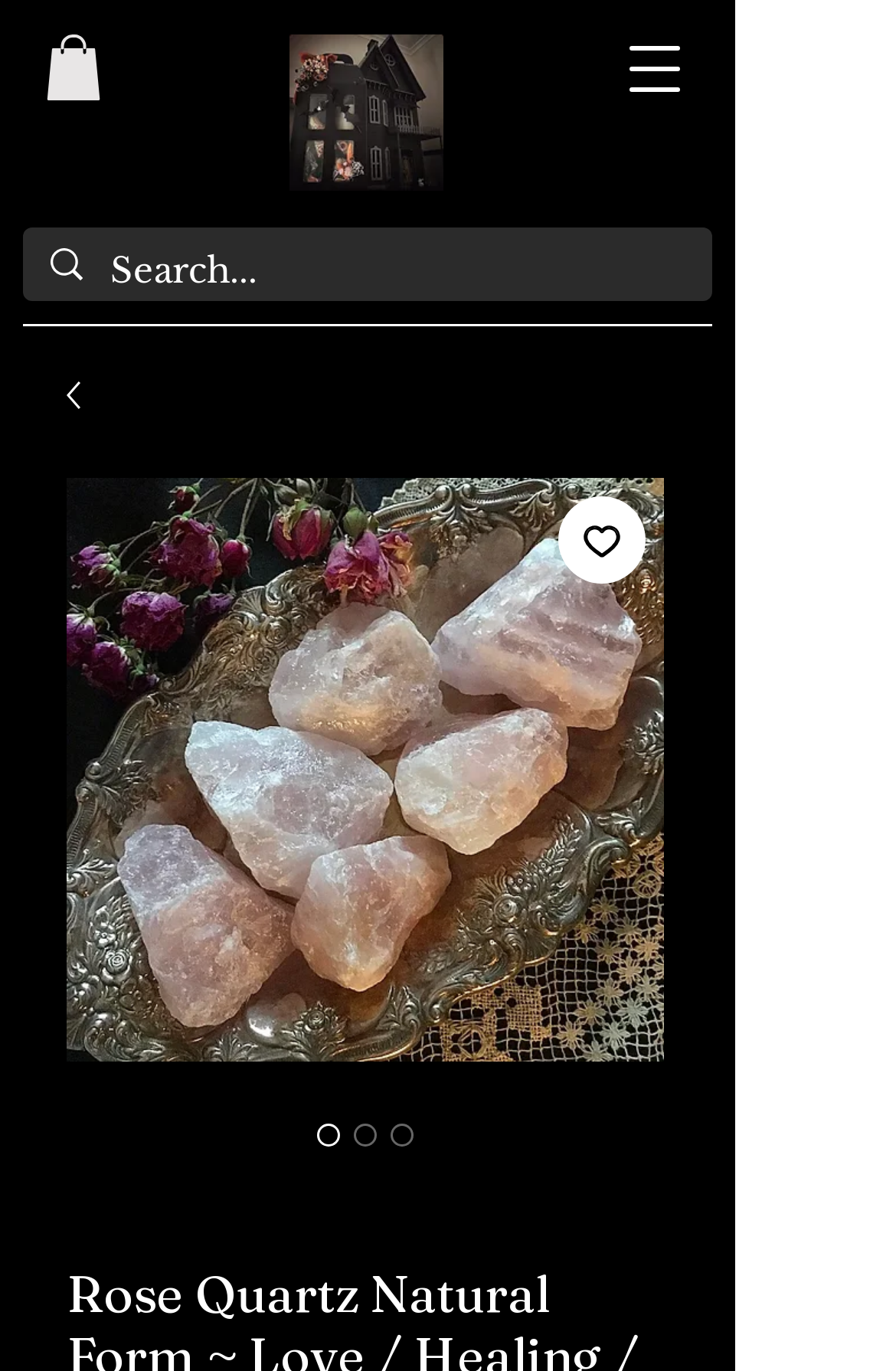Please give a short response to the question using one word or a phrase:
How many radio buttons are there?

3